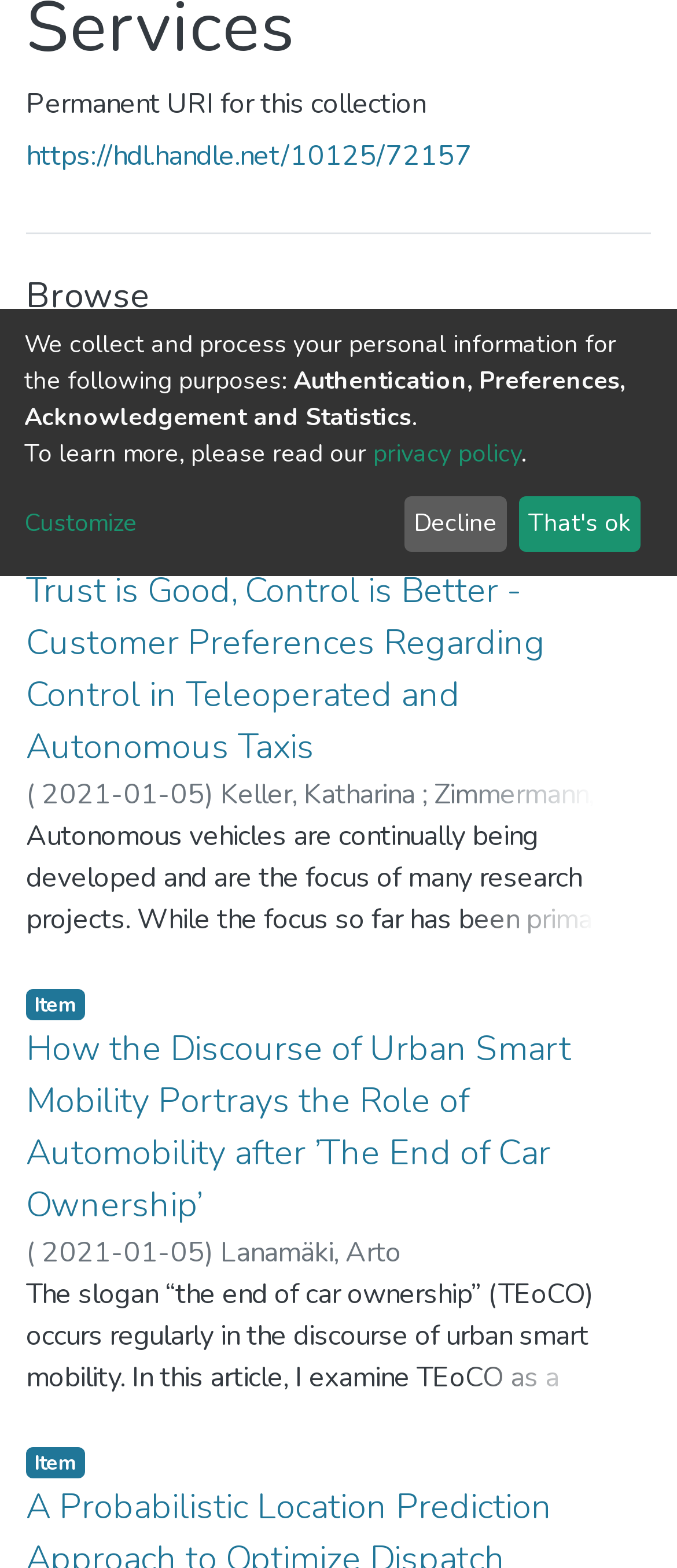Identify and provide the bounding box coordinates of the UI element described: "https://hdl.handle.net/10125/72157". The coordinates should be formatted as [left, top, right, bottom], with each number being a float between 0 and 1.

[0.038, 0.088, 0.697, 0.112]